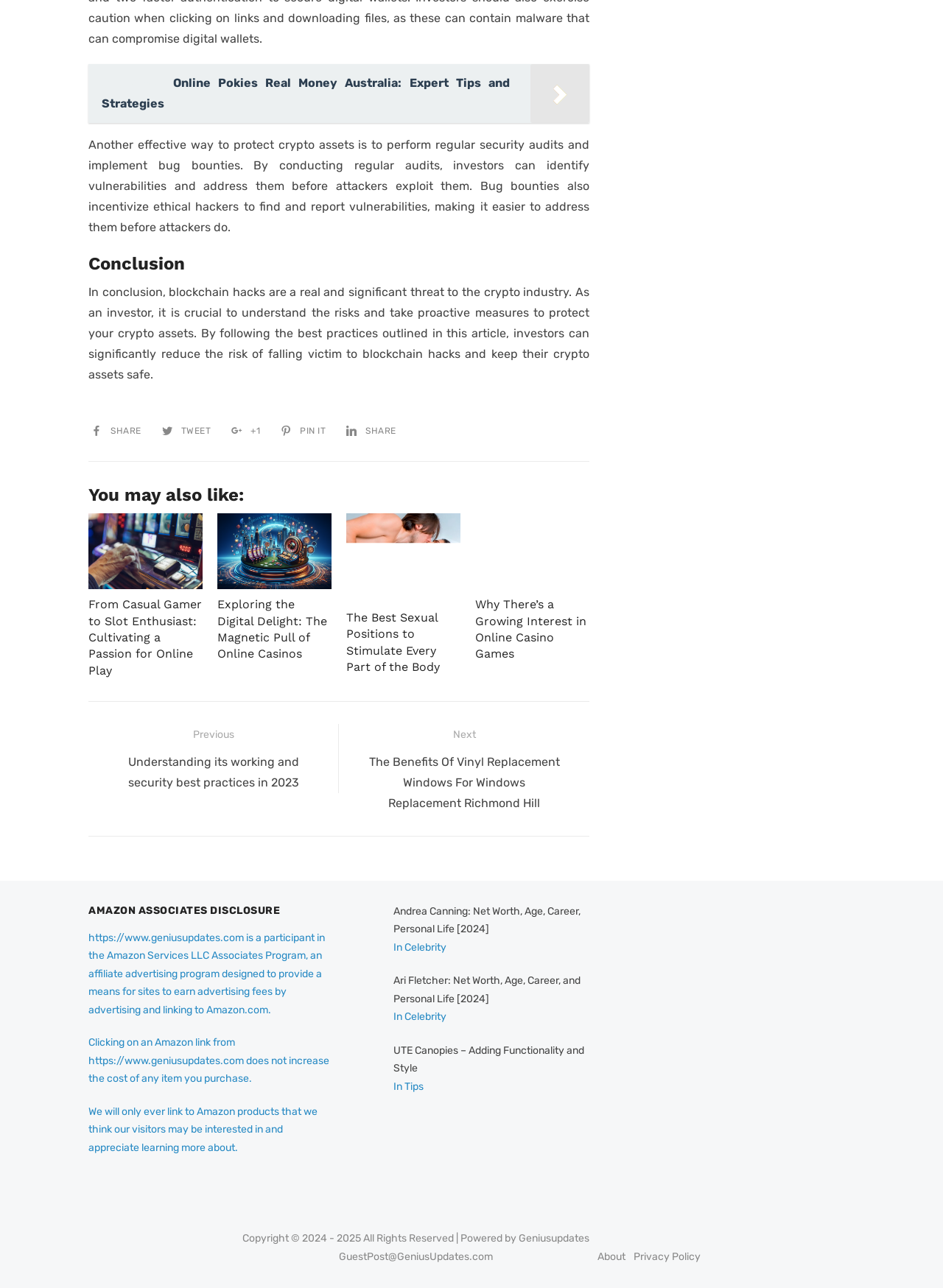Please determine the bounding box coordinates of the area that needs to be clicked to complete this task: 'Share on social media'. The coordinates must be four float numbers between 0 and 1, formatted as [left, top, right, bottom].

[0.094, 0.328, 0.156, 0.339]